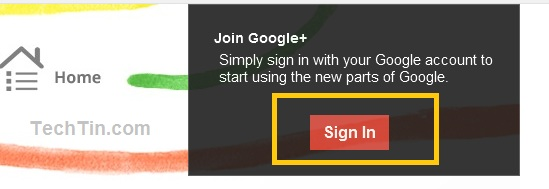Give a meticulous account of what the image depicts.

In this image, a prominent call-to-action is displayed inviting users to "Join Google+." Positioned centrally, the message emphasizes the ease of accessing Google+ by signing in with an existing Google account, thus encouraging new users to engage with the platform. Below this message, a vibrant red "Sign In" button stands out within a yellow-bordered box, making it visually appealing and easily noticeable. The button serves as a direct link to initiate the sign-in process. The background features soft, colorful brushstroke designs, suggesting a lively and inviting atmosphere. Additionally, the "Home" link is subtly presented in the top left corner, allowing users to navigate back to the main page effortlessly. The image is branded with "TechTin.com," indicating the source of the information.